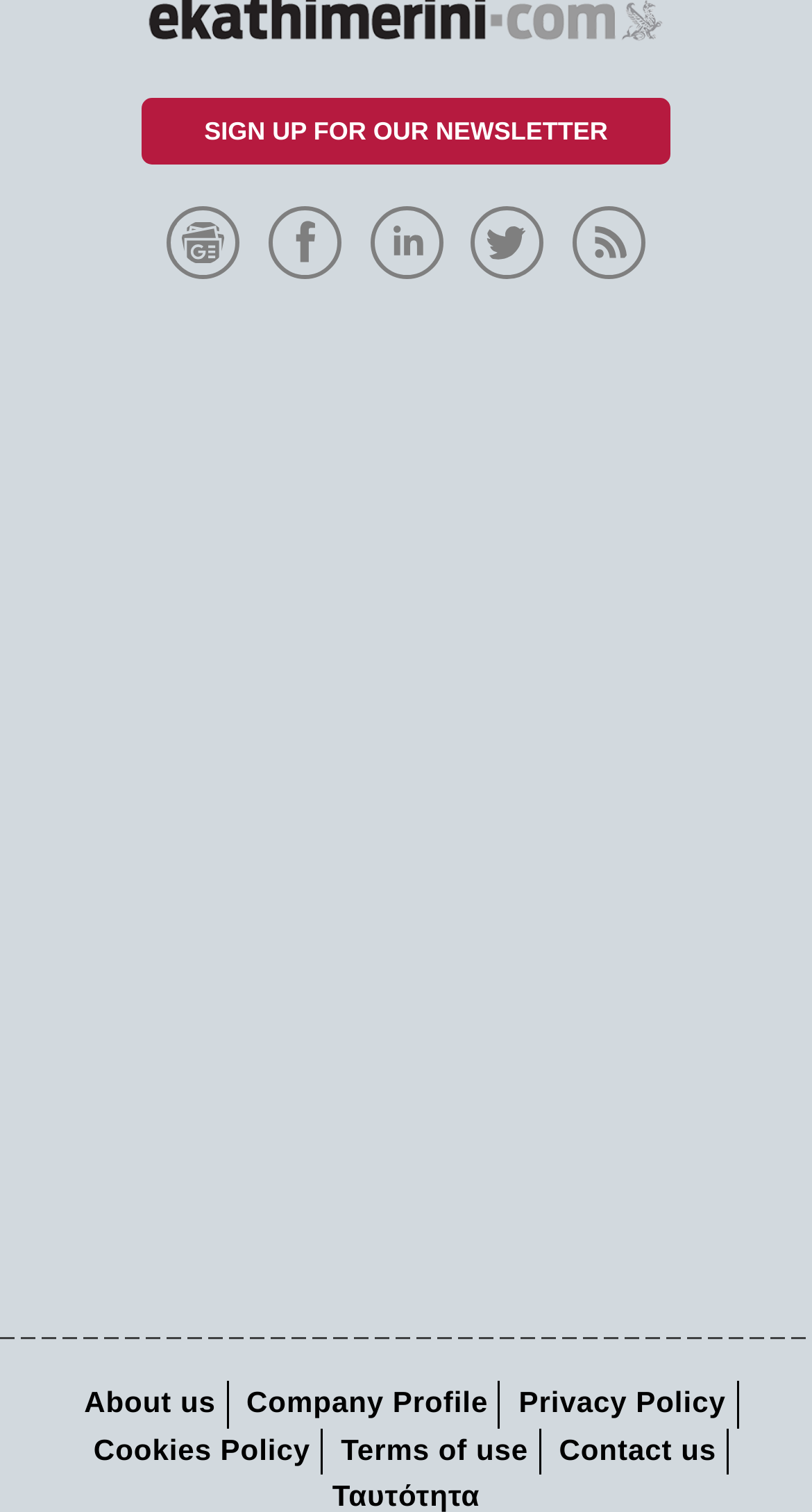Determine the bounding box coordinates of the area to click in order to meet this instruction: "Click on the SIGN UP FOR OUR NEWSLETTER link".

[0.175, 0.065, 0.825, 0.109]